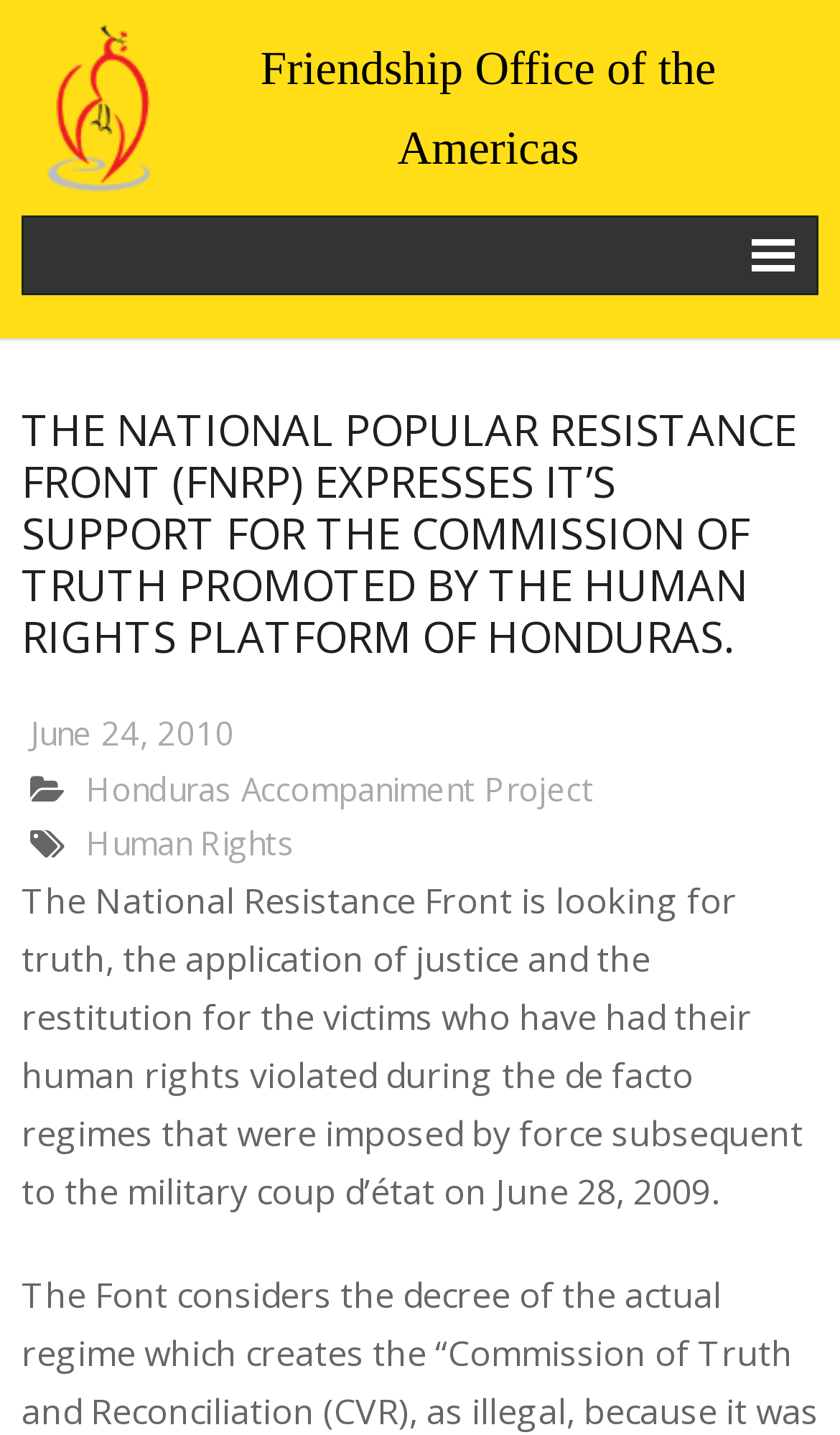Describe every aspect of the webpage in a detailed manner.

The webpage is about the National Popular Resistance Front (FNRP) expressing support for the Commission of Truth promoted by the Human Rights Platform of Honduras. At the top-right corner, there is a link to "Friendship Office of the Americas" accompanied by an image with the same name. 

Below this, there is a prominent heading that reiterates the FNRP's support for the Commission of Truth. Underneath this heading, there are three links: "June 24, 2010" on the left, "Honduras Accompaniment Project" in the middle, and "Human Rights" on the right. 

Further down, there is a paragraph of text that explains the National Resistance Front's goals, including seeking truth, justice, and restitution for victims of human rights violations during the de facto regimes that followed the 2009 military coup.